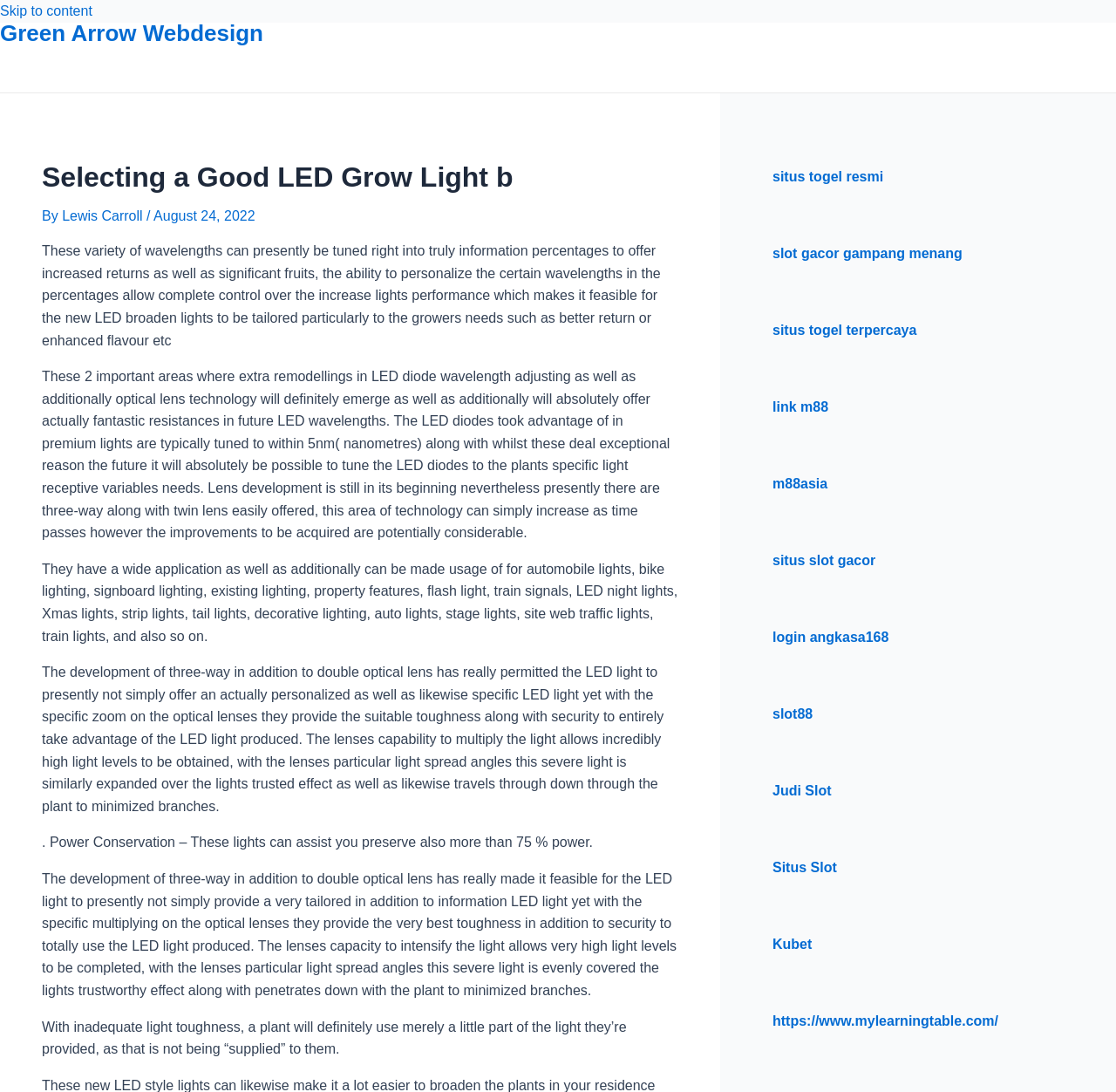Find the bounding box coordinates of the element to click in order to complete the given instruction: "contact us."

None